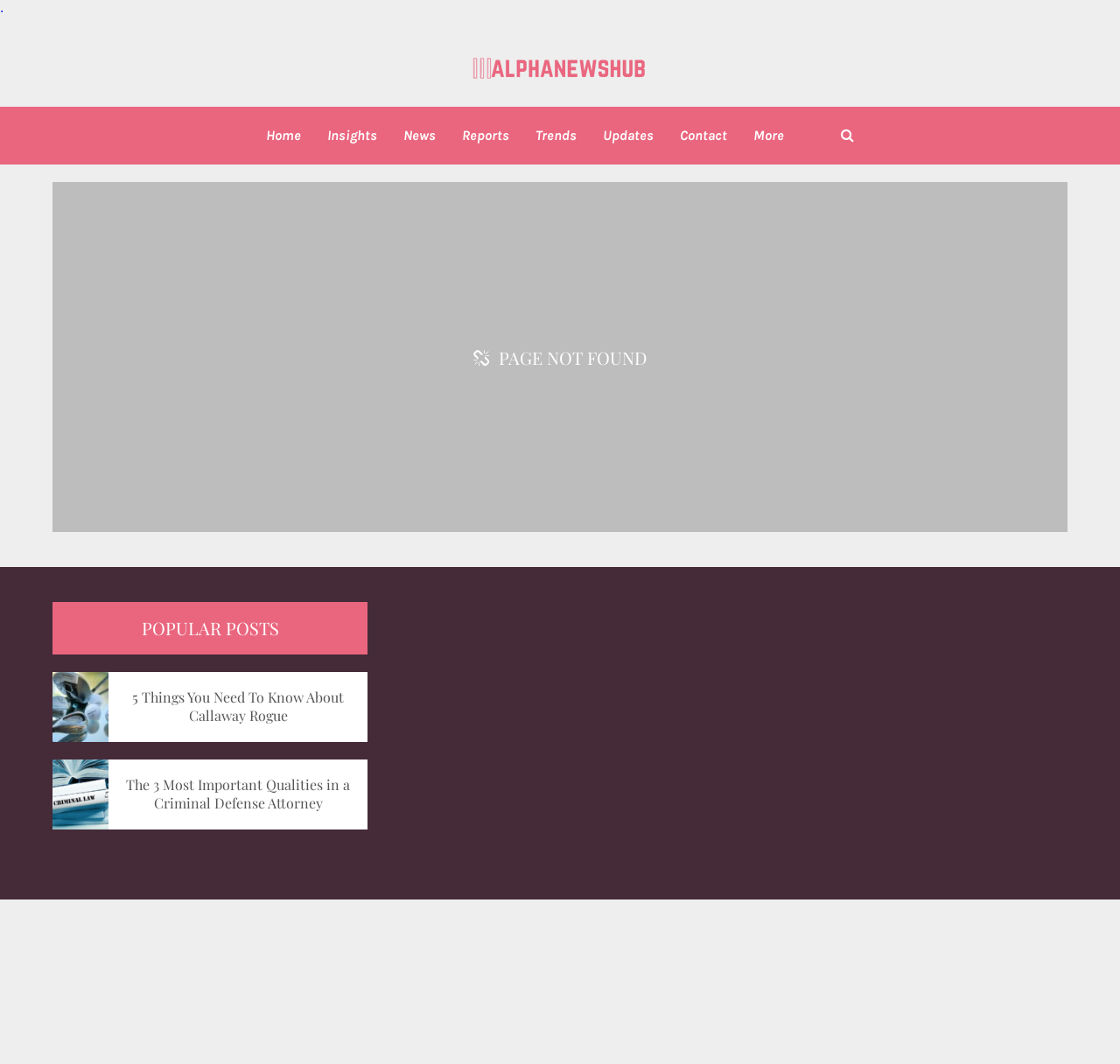Find the bounding box coordinates of the element's region that should be clicked in order to follow the given instruction: "go to home page". The coordinates should consist of four float numbers between 0 and 1, i.e., [left, top, right, bottom].

[0.238, 0.037, 0.269, 0.217]